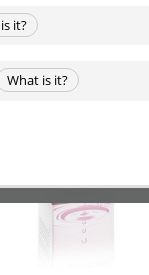What is the purpose of E-Tropfen?
Carefully analyze the image and provide a thorough answer to the question.

According to the caption, E-Tropfen is specifically formulated to support emotional balance and well-being through the integration of Bach flower essences and organ extracts, representing an innovative approach to holistic health.